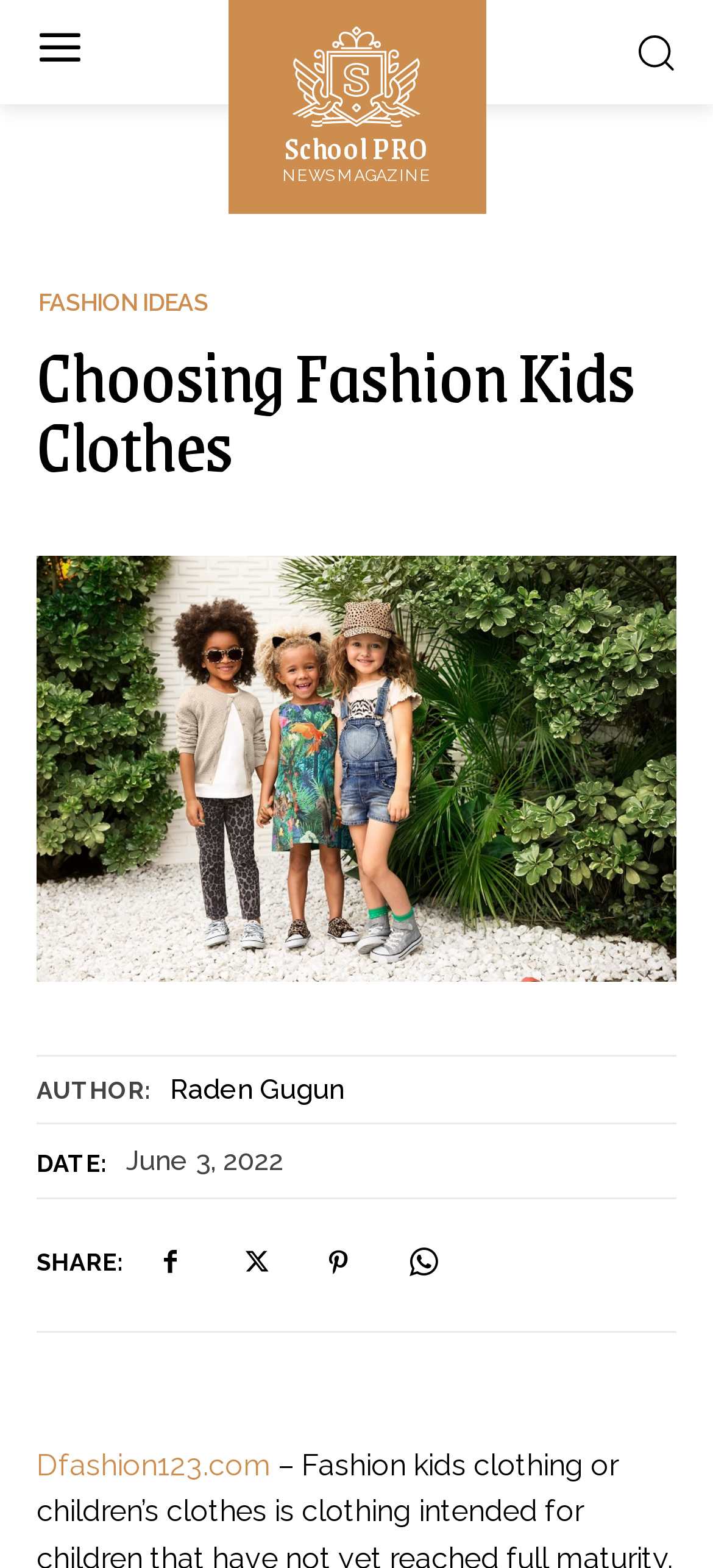Determine the bounding box for the UI element described here: "School PRONews Magazine".

[0.396, 0.014, 0.604, 0.118]